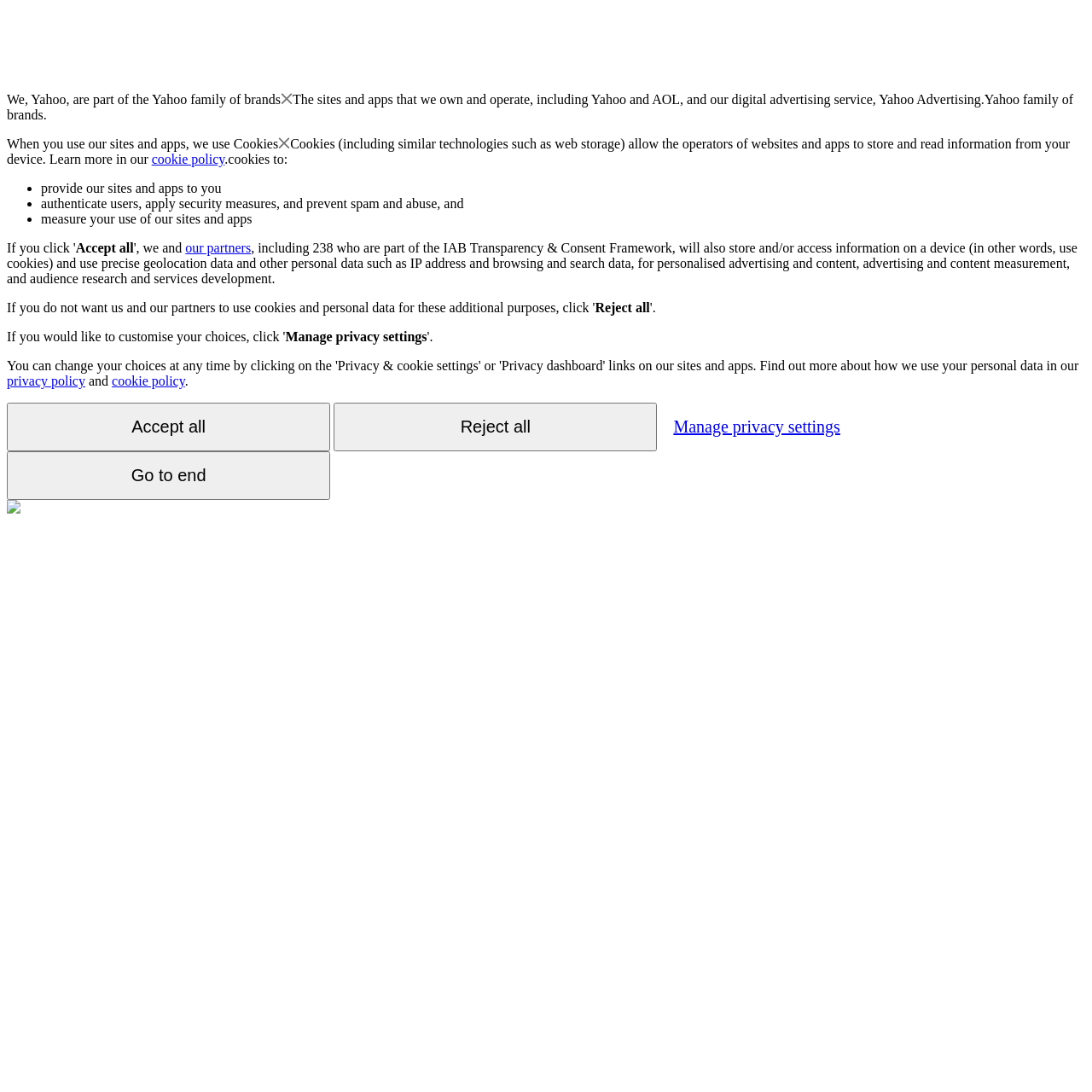From the screenshot, find the bounding box of the UI element matching this description: "privacy policy". Supply the bounding box coordinates in the form [left, top, right, bottom], each a float between 0 and 1.

[0.006, 0.342, 0.078, 0.355]